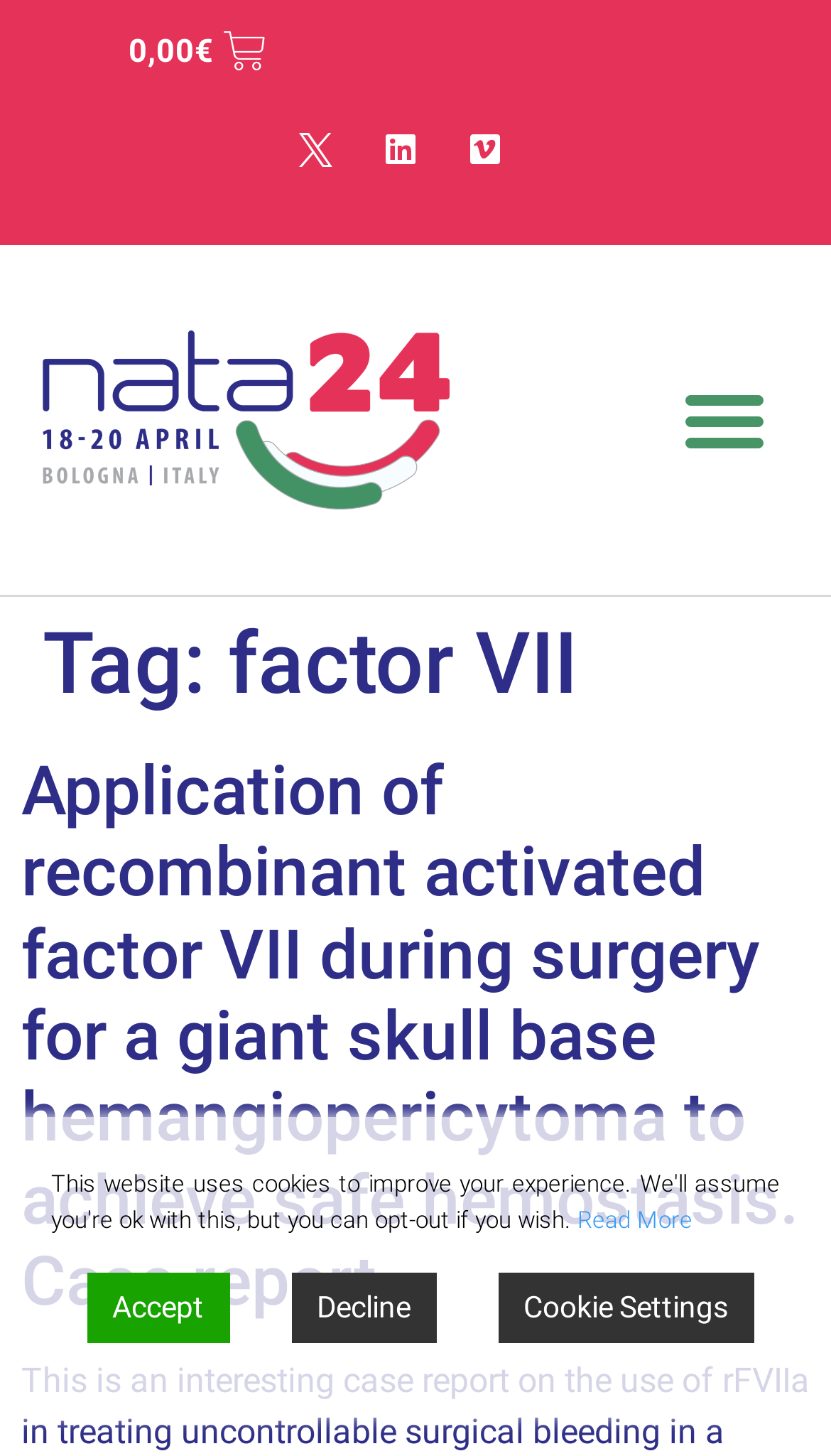Could you provide the bounding box coordinates for the portion of the screen to click to complete this instruction: "Open the menu"?

[0.795, 0.244, 0.949, 0.332]